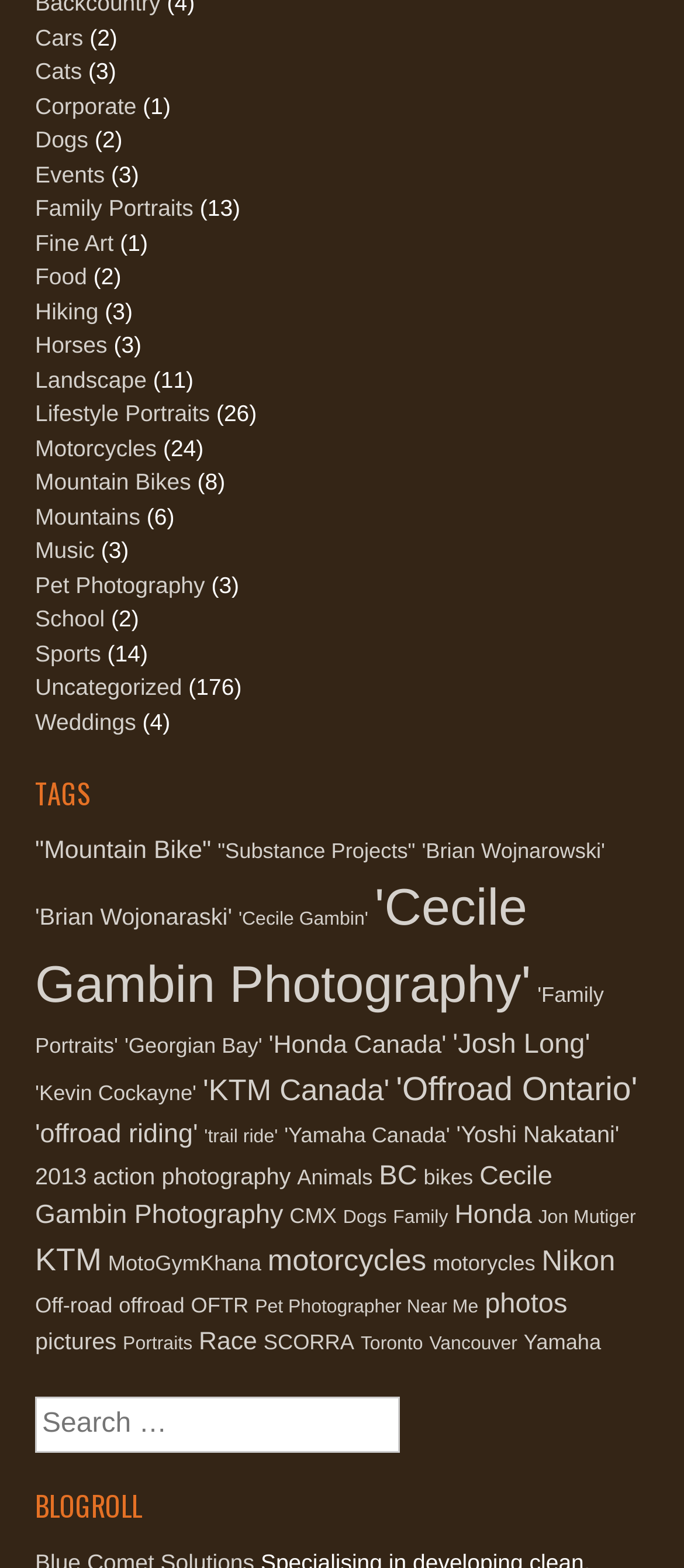How many items are associated with the 'Cecile Gambin Photography' tag?
Using the image, answer in one word or phrase.

79 items